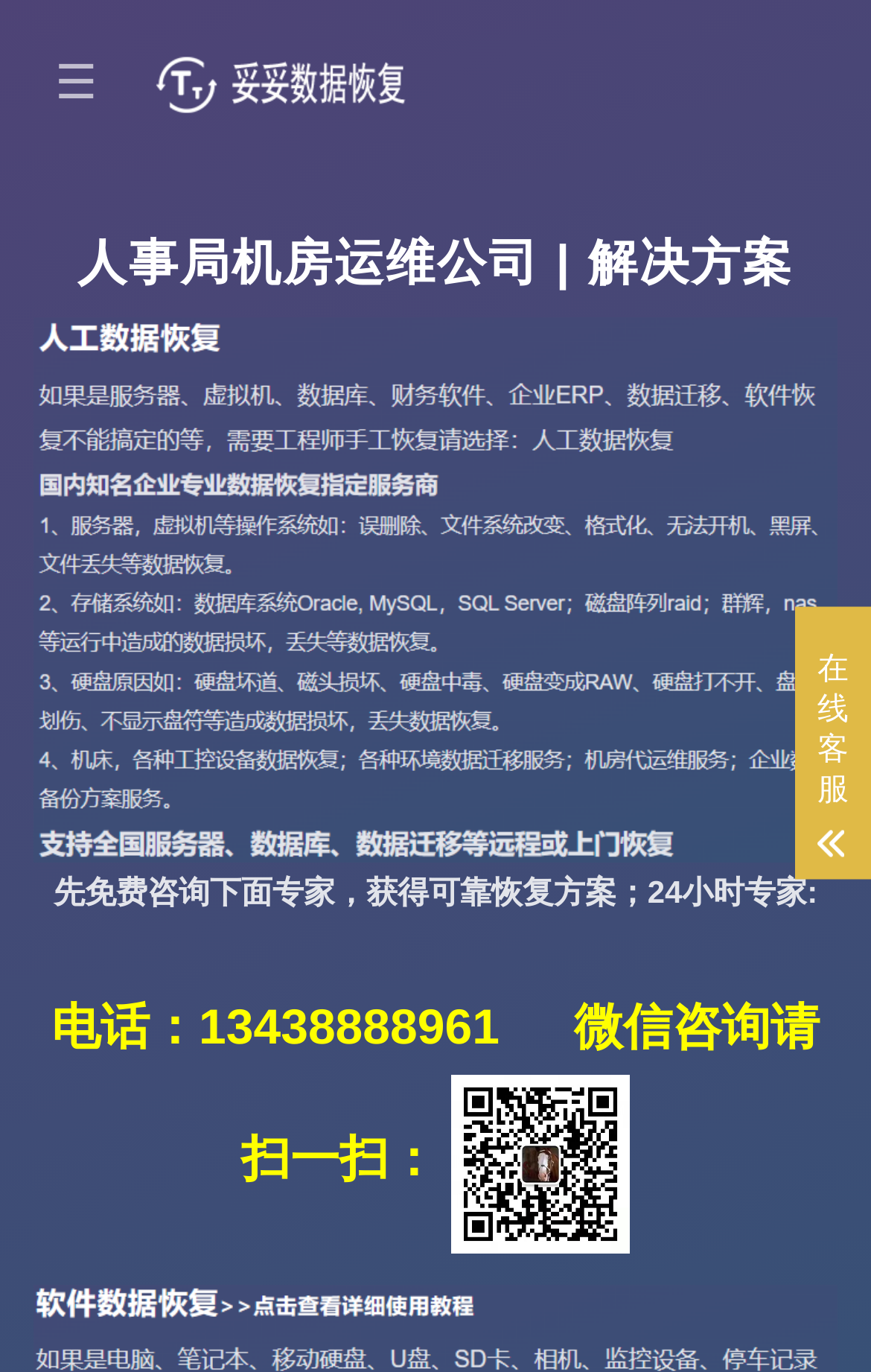Respond to the following question with a brief word or phrase:
What is the expert's availability?

24小时